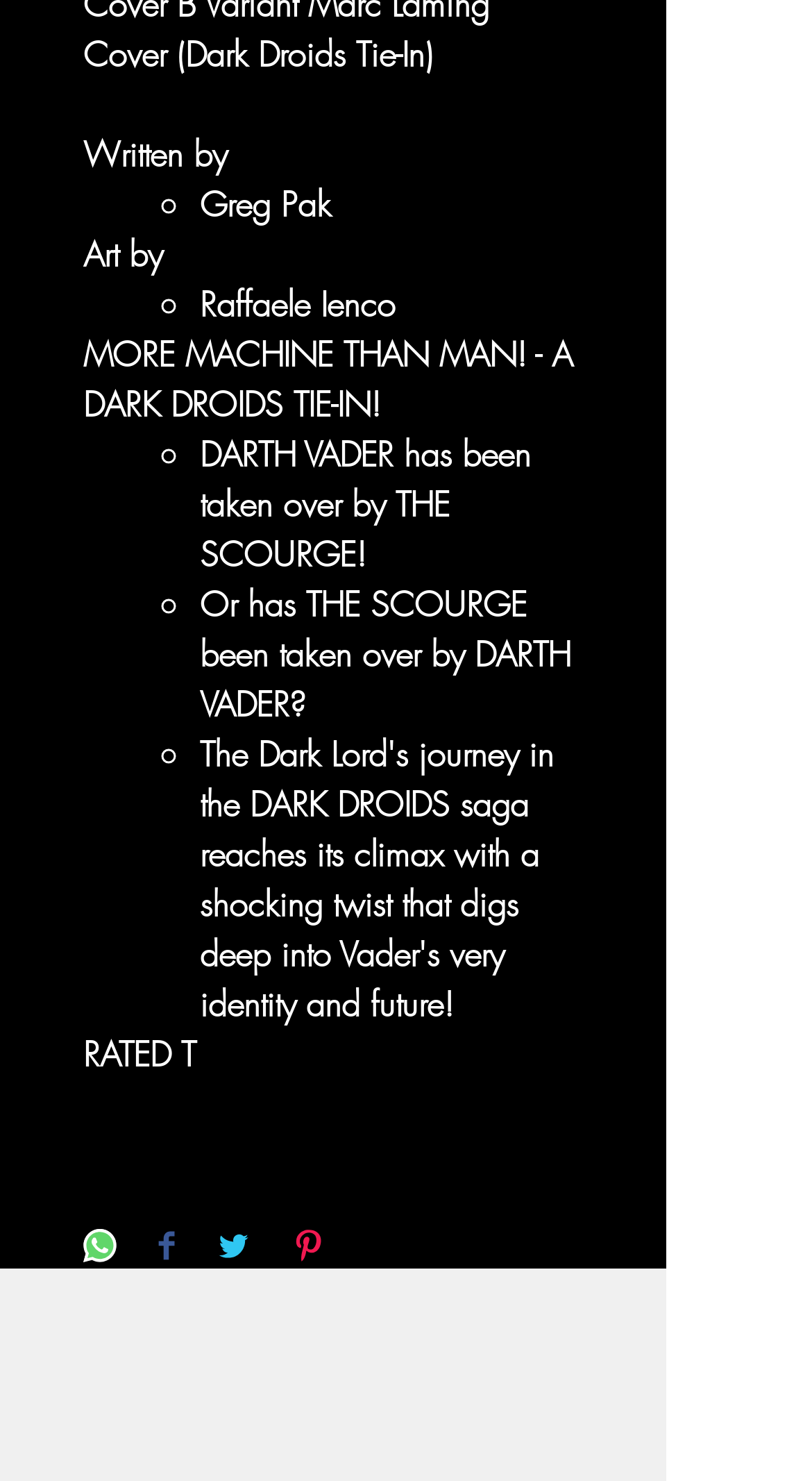Given the description: "aria-label="Pin on Pinterest"", determine the bounding box coordinates of the UI element. The coordinates should be formatted as four float numbers between 0 and 1, [left, top, right, bottom].

[0.359, 0.83, 0.4, 0.856]